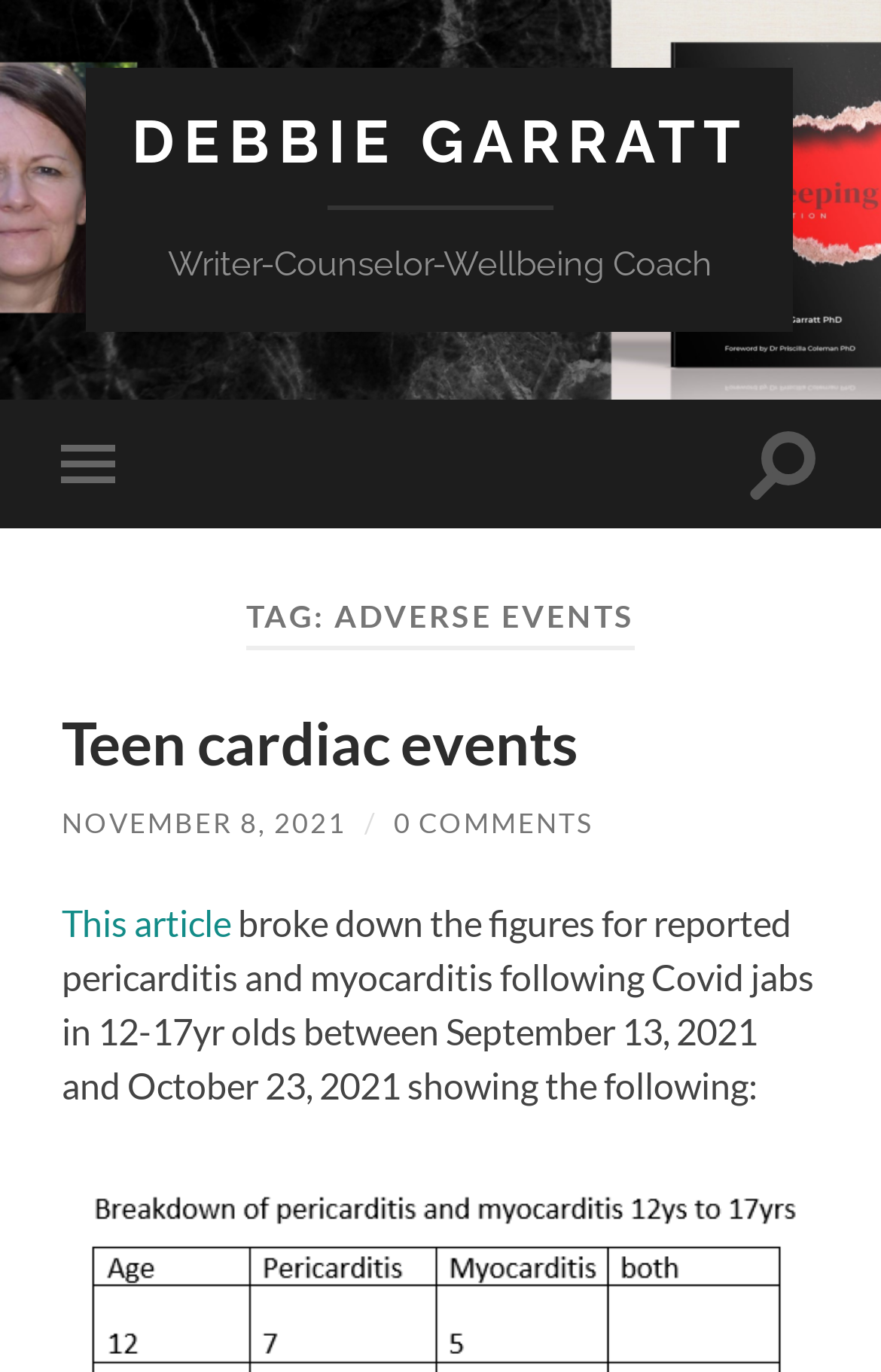Identify the bounding box coordinates for the UI element described as follows: aria-label="Facebook". Use the format (top-left x, top-left y, bottom-right x, bottom-right y) and ensure all values are floating point numbers between 0 and 1.

None